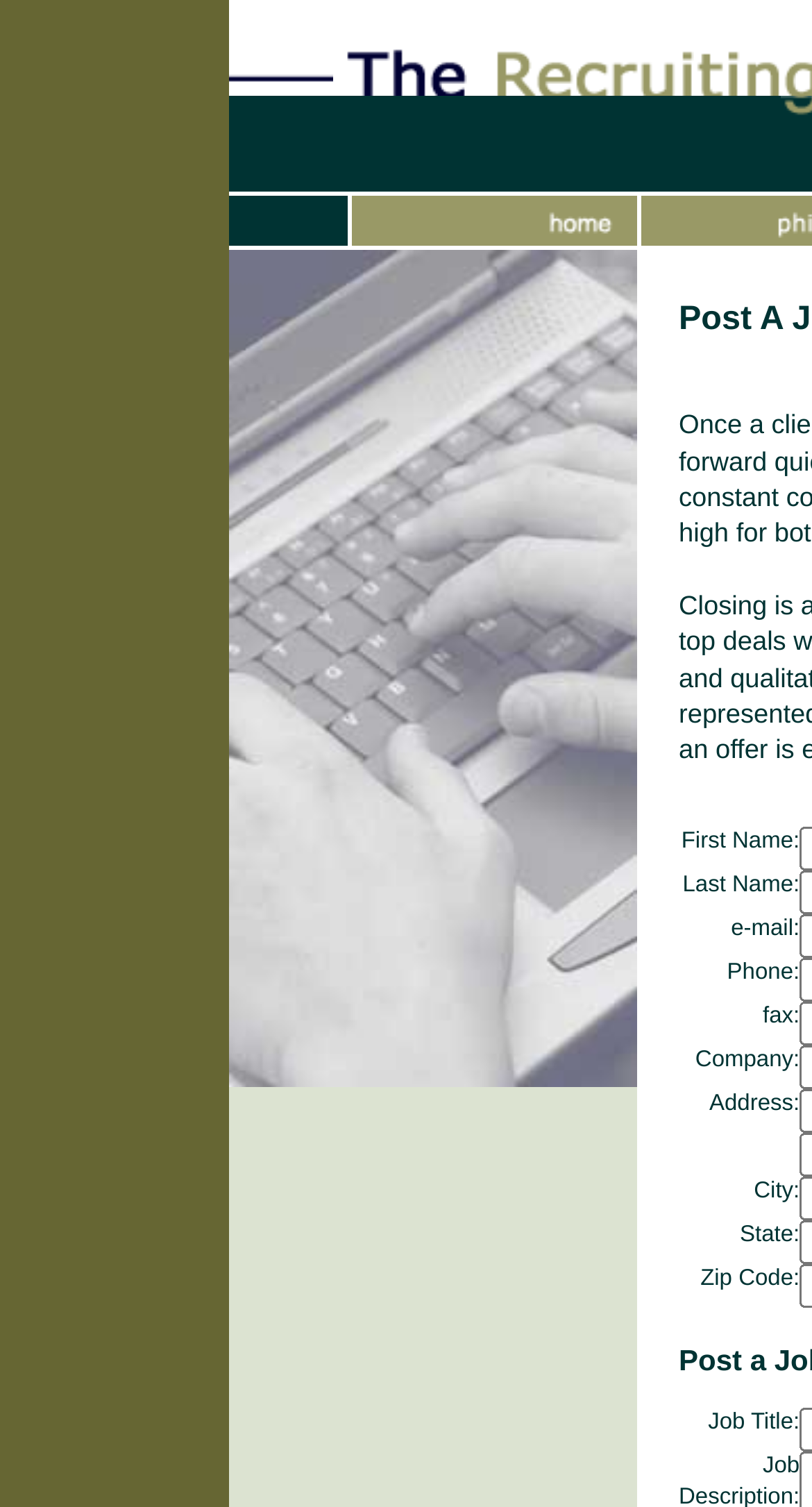How many fields are there in the form?
Identify the answer in the screenshot and reply with a single word or phrase.

11